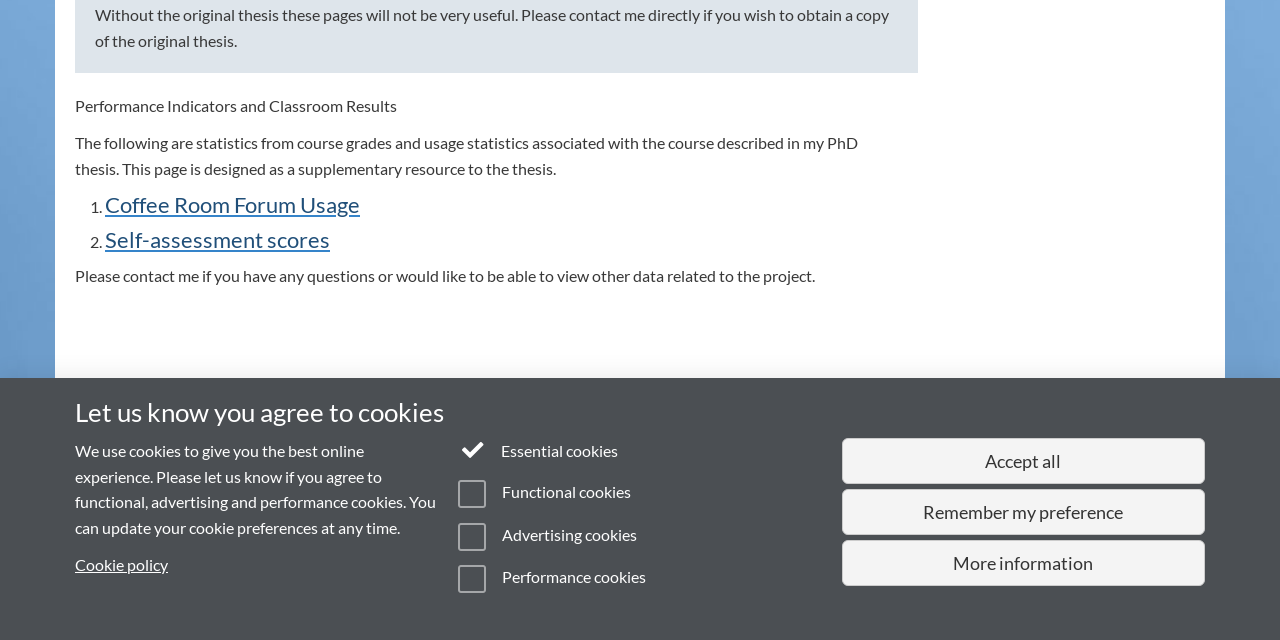Locate the bounding box of the UI element described in the following text: "Self-assessment scores".

[0.082, 0.353, 0.258, 0.395]